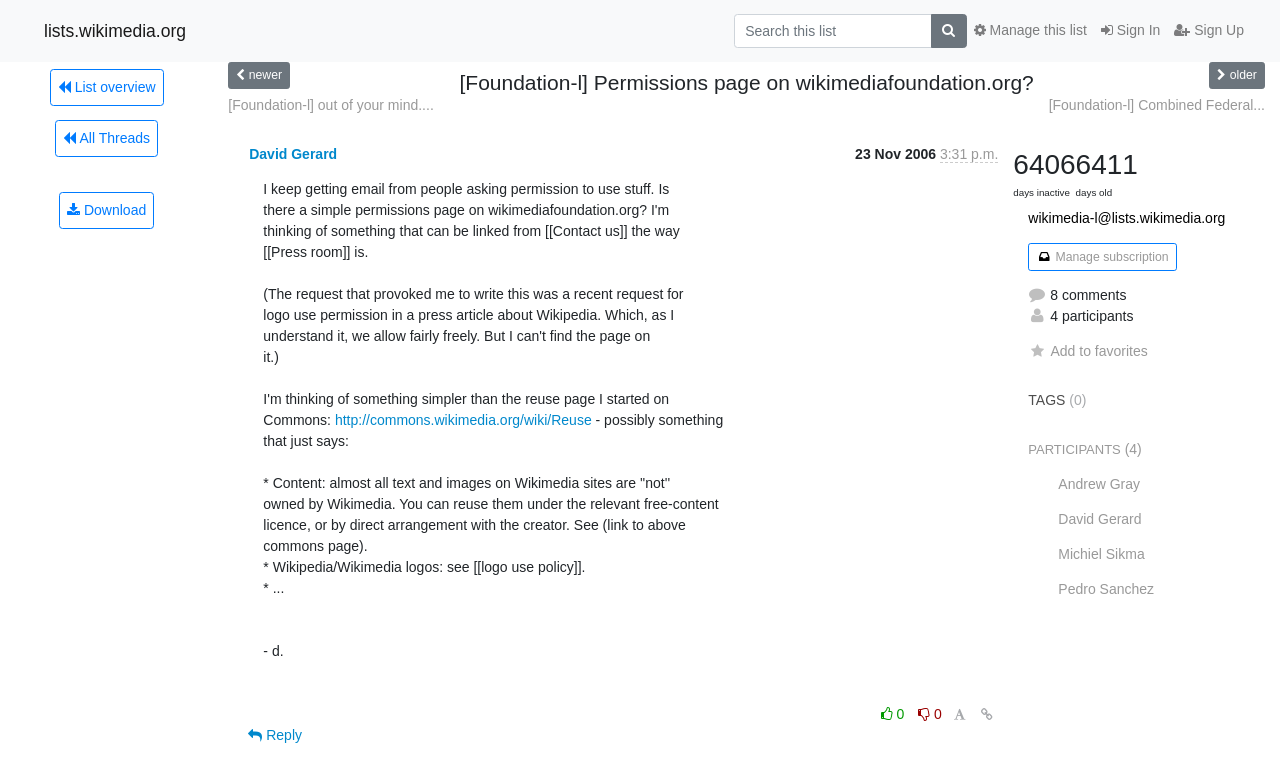Find and provide the bounding box coordinates for the UI element described with: "[Foundation-l] out of your mind....".

[0.178, 0.124, 0.339, 0.144]